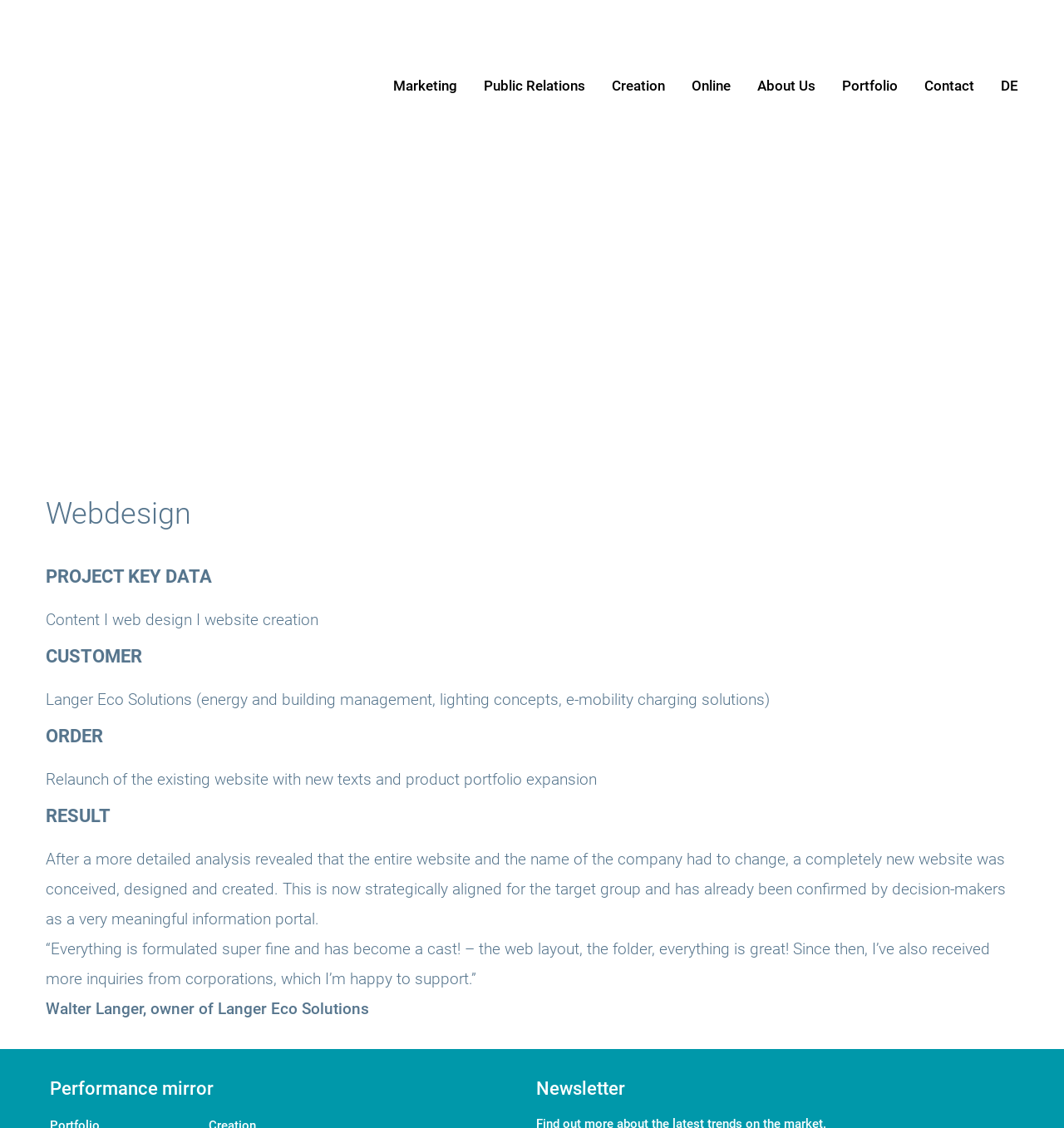Find the bounding box coordinates of the element to click in order to complete the given instruction: "View the Portfolio."

[0.791, 0.055, 0.844, 0.097]